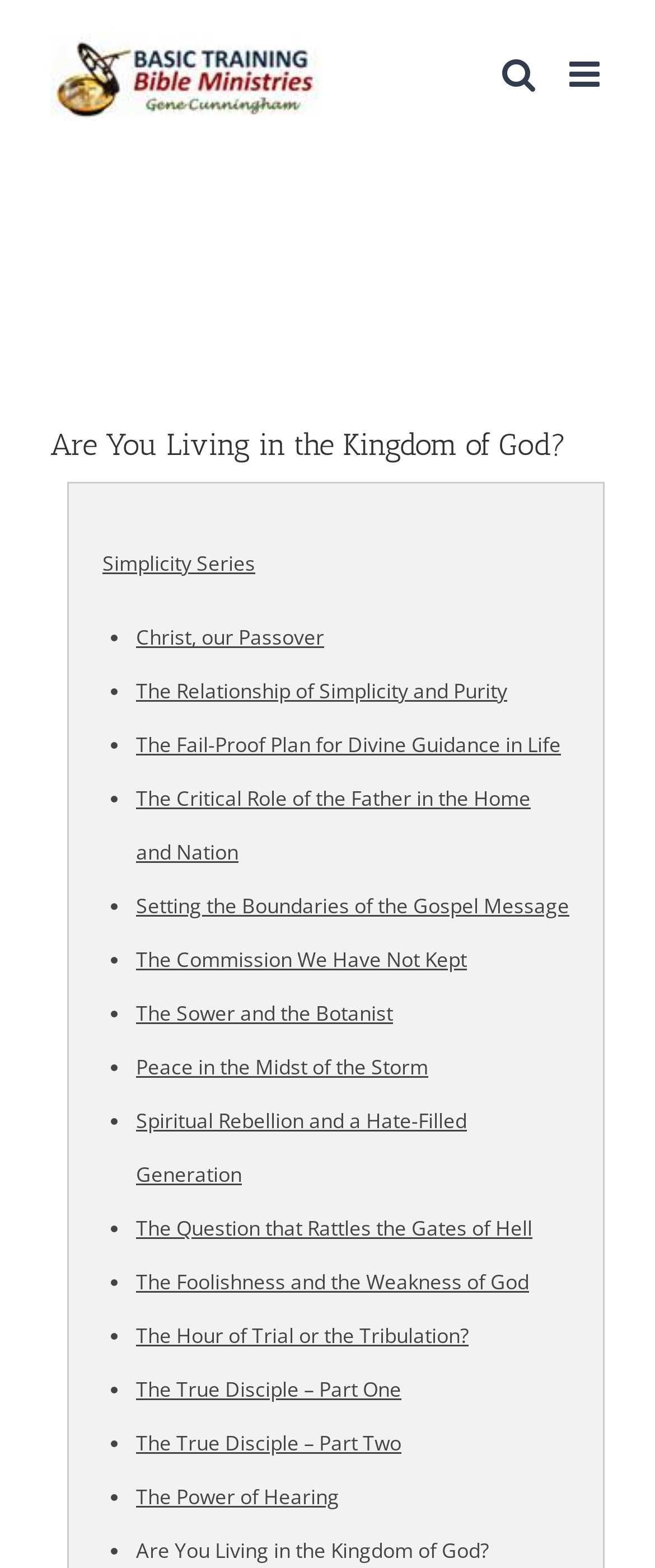Please identify the coordinates of the bounding box that should be clicked to fulfill this instruction: "Click the 'Basic Training Bible Ministries Logo'".

[0.077, 0.021, 0.505, 0.077]